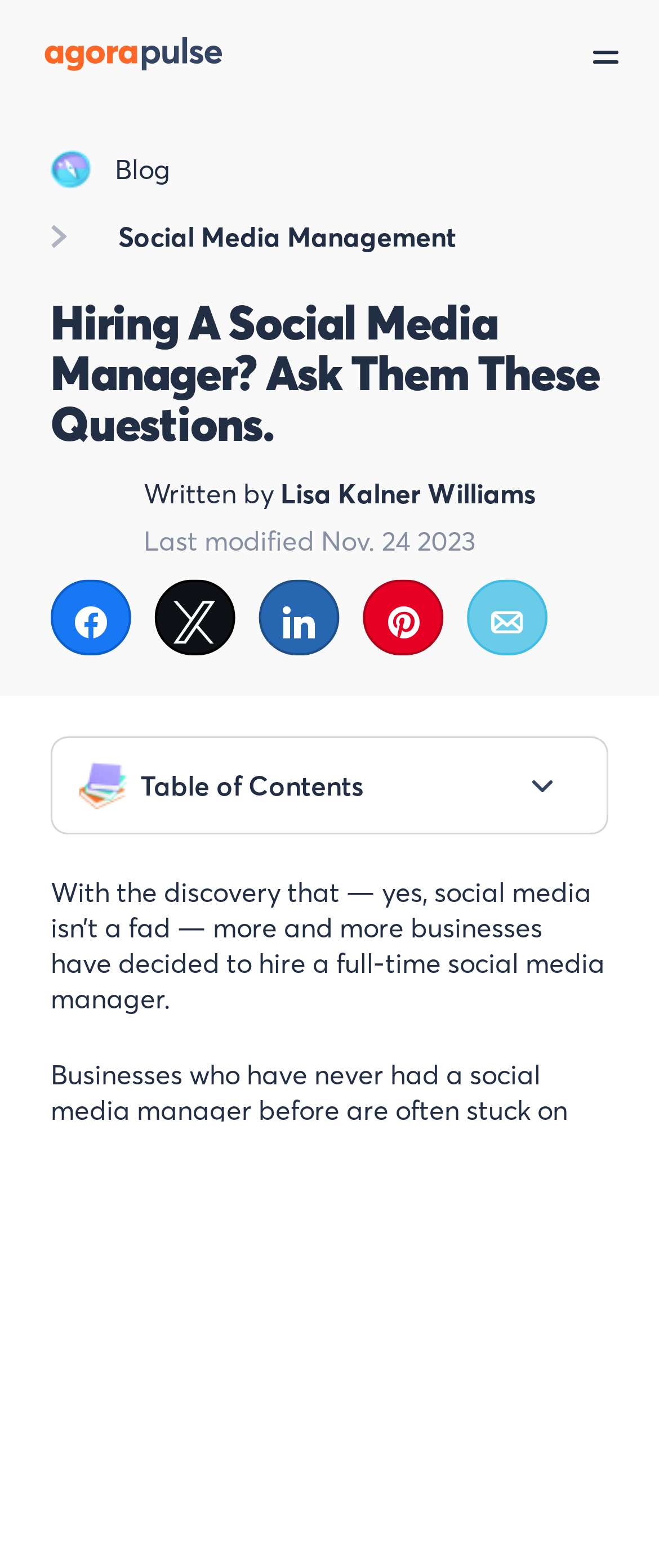Determine the bounding box for the UI element as described: "aria-label="Toggle navigation"". The coordinates should be represented as four float numbers between 0 and 1, formatted as [left, top, right, bottom].

[0.9, 0.019, 1.0, 0.049]